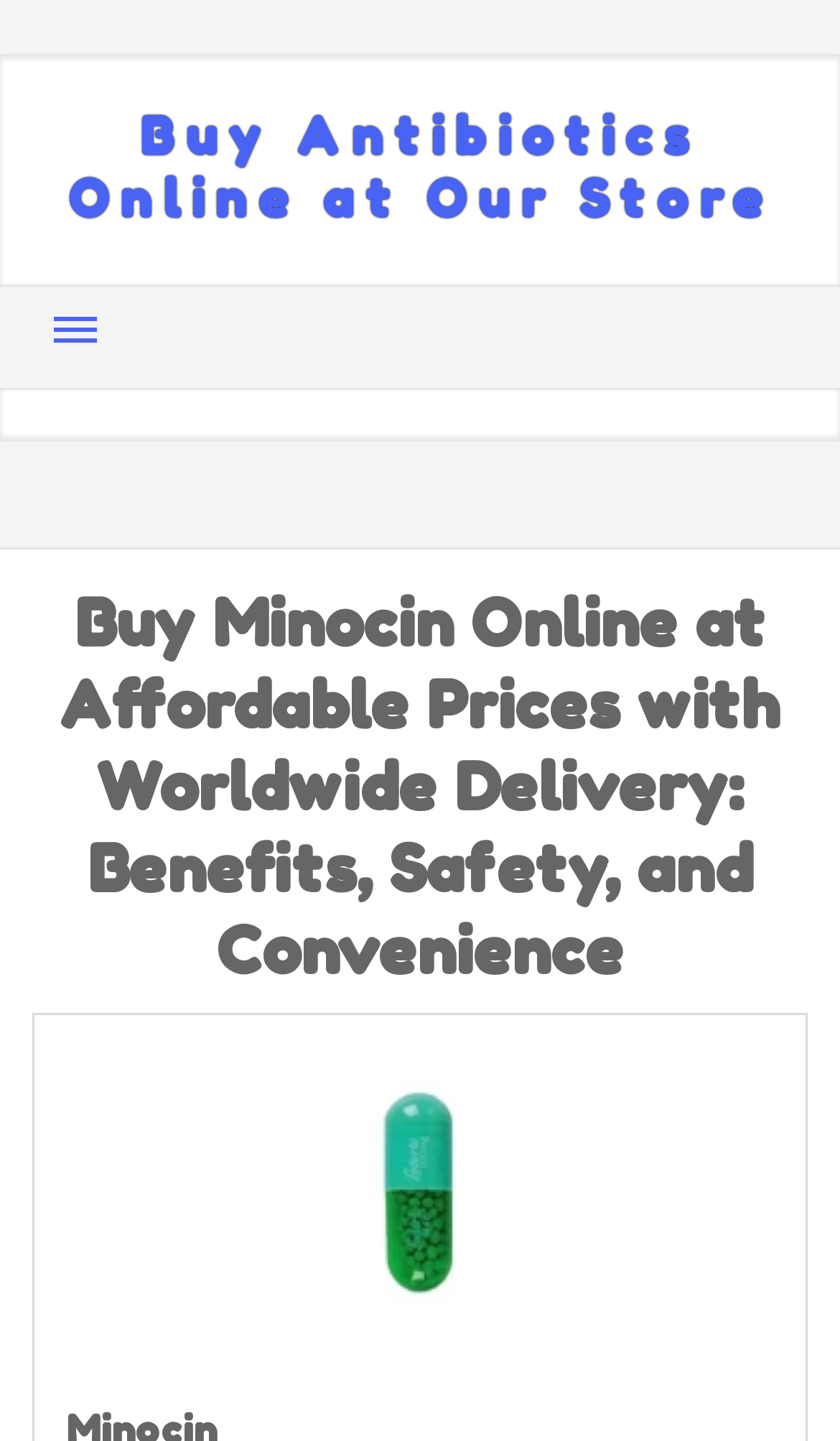What is the purpose of the 'Menu' link?
Answer with a single word or short phrase according to what you see in the image.

To show hidden links